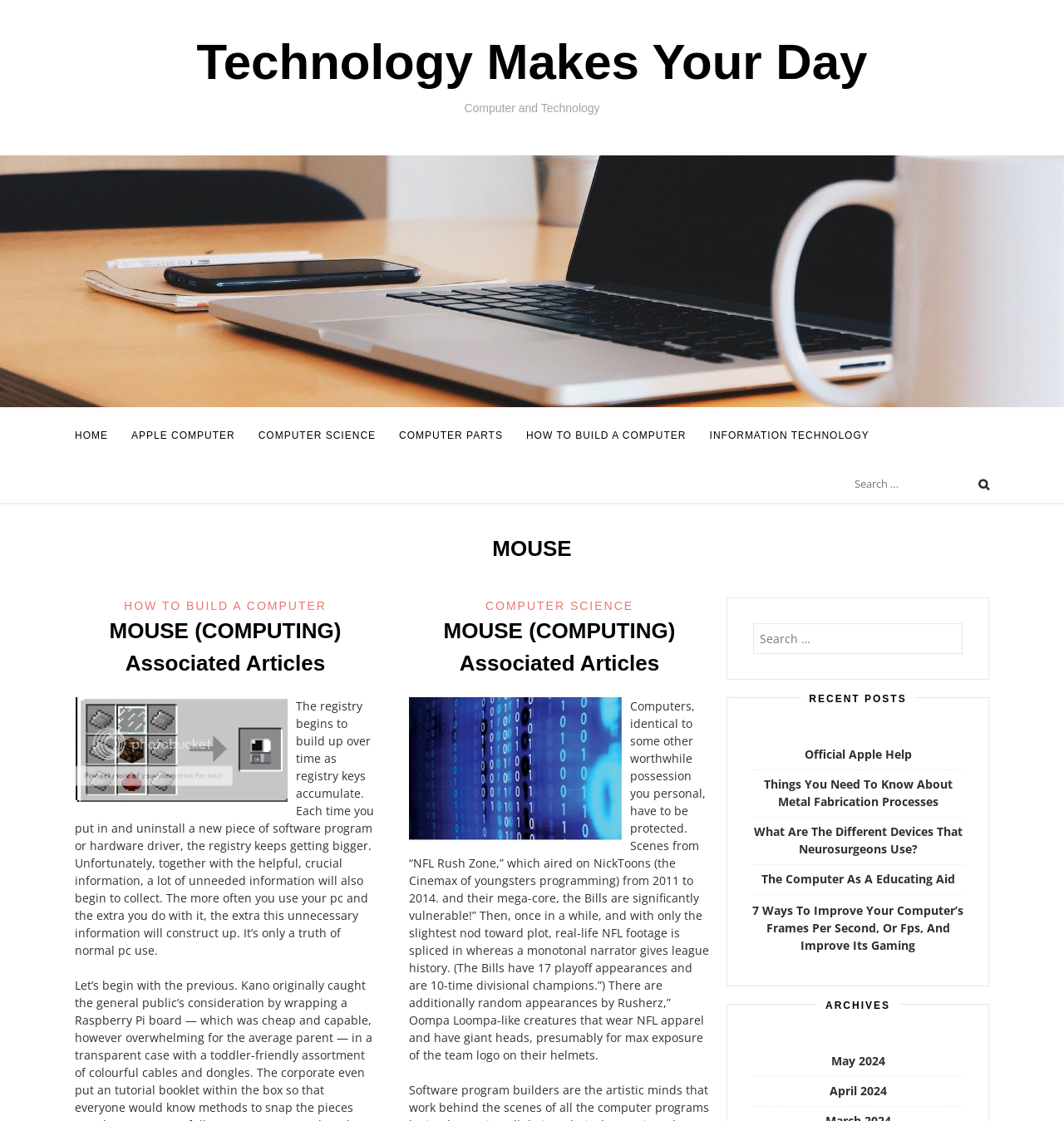Select the bounding box coordinates of the element I need to click to carry out the following instruction: "Check ARCHIVES".

[0.768, 0.883, 0.845, 0.911]